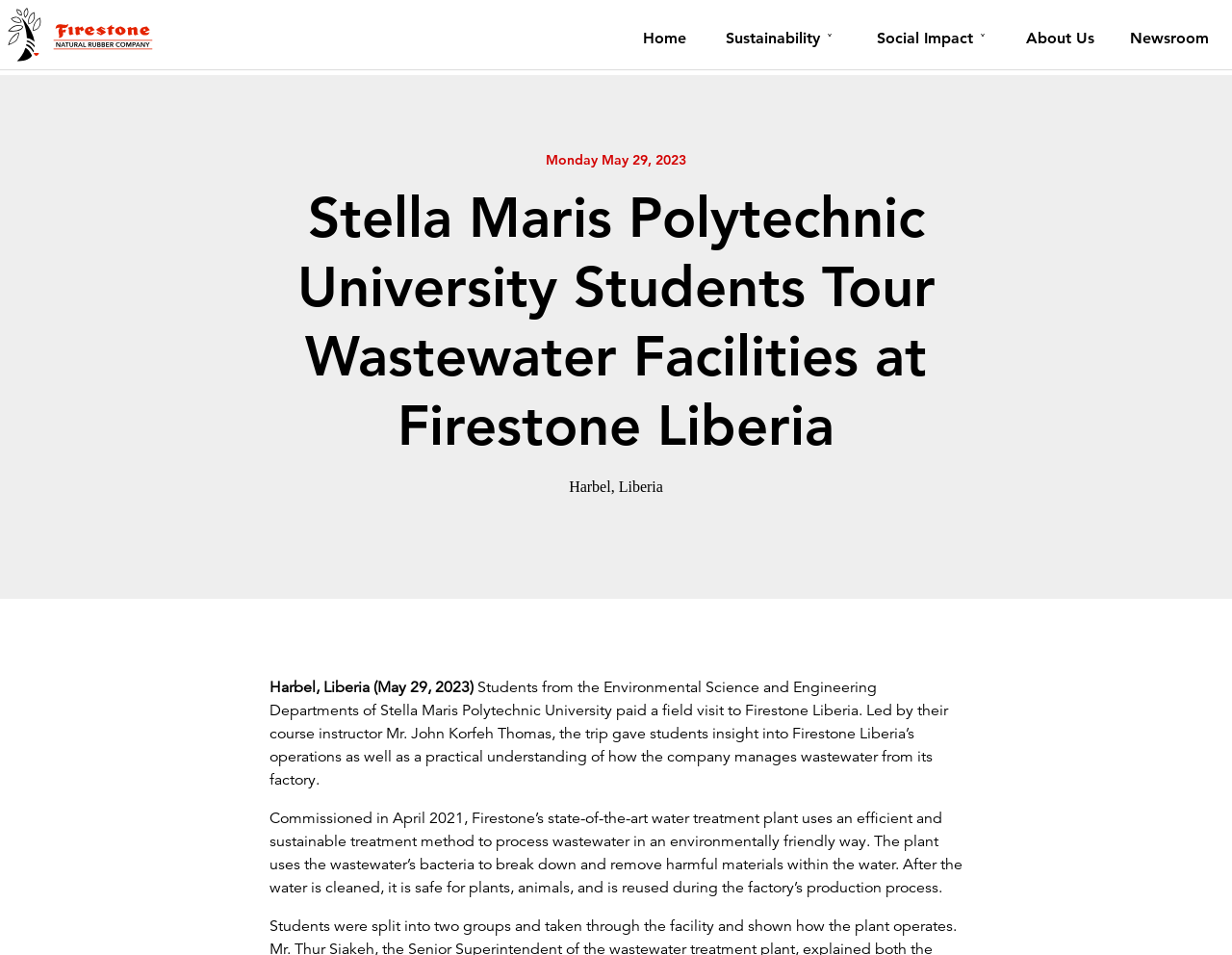Please locate the UI element described by "Newsroom" and provide its bounding box coordinates.

[0.917, 0.03, 0.981, 0.049]